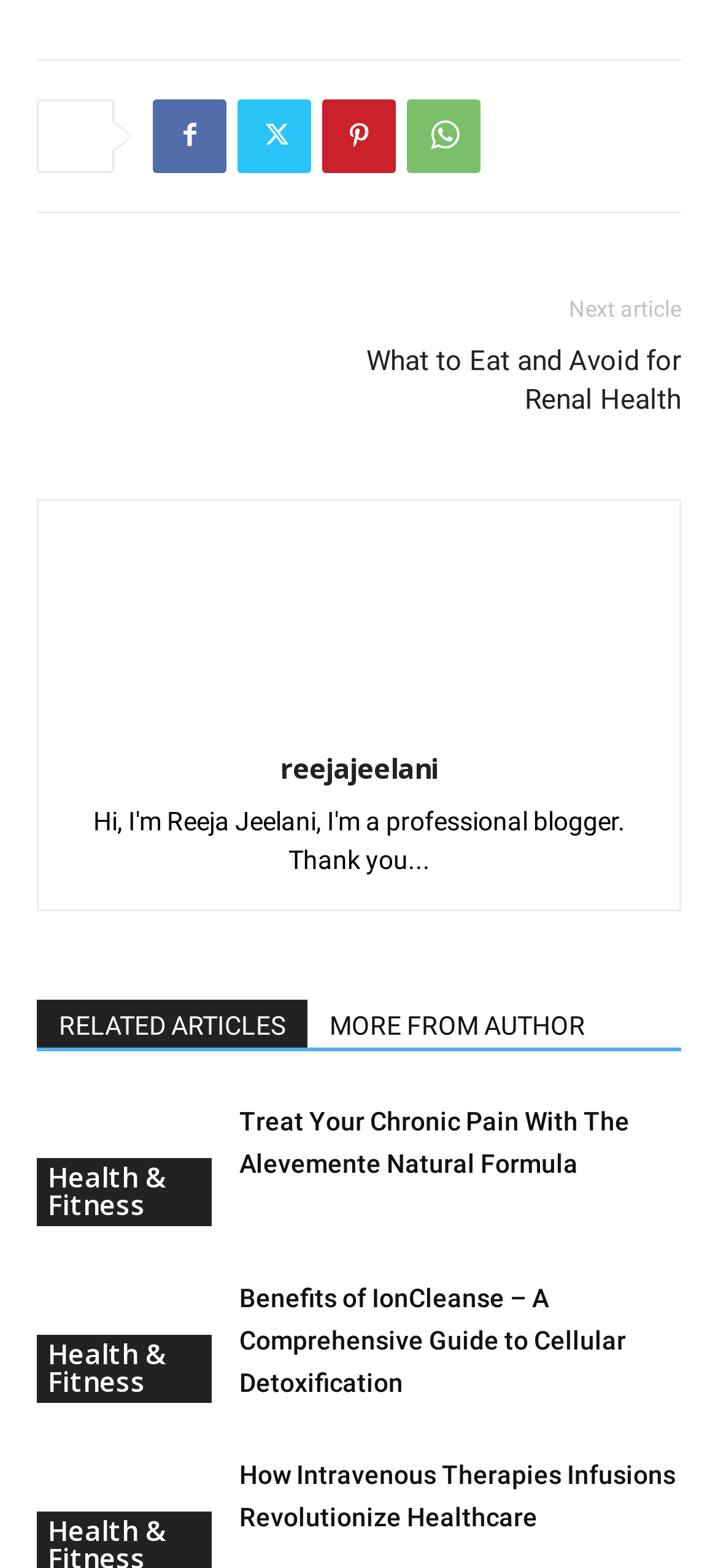How many articles are related to the author?
Refer to the image and respond with a one-word or short-phrase answer.

3